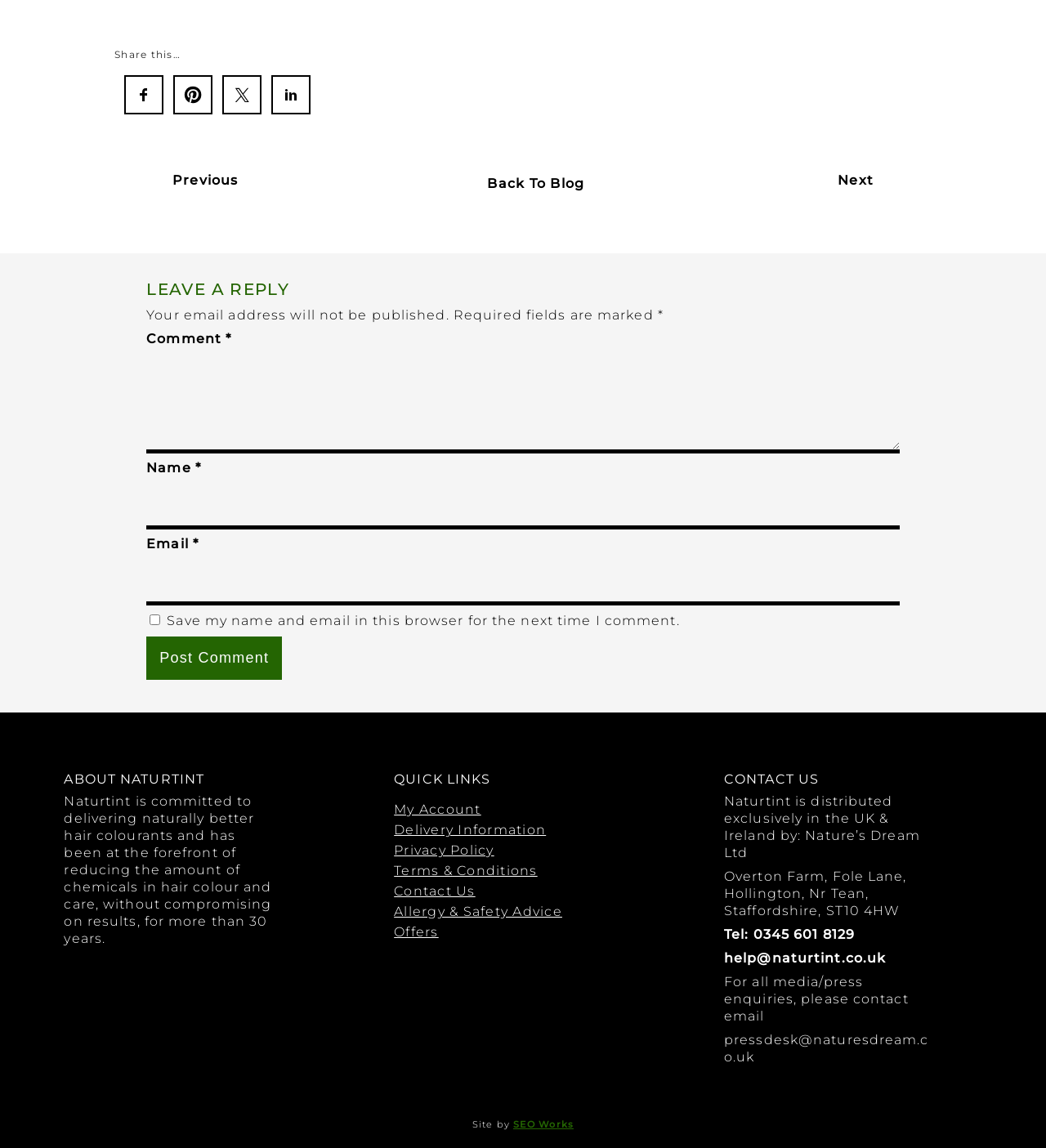How many social media links are available?
Provide a detailed and extensive answer to the question.

There are four social media links available, each represented by an image, and they are located at the top of the webpage, next to the 'Share this…' text.